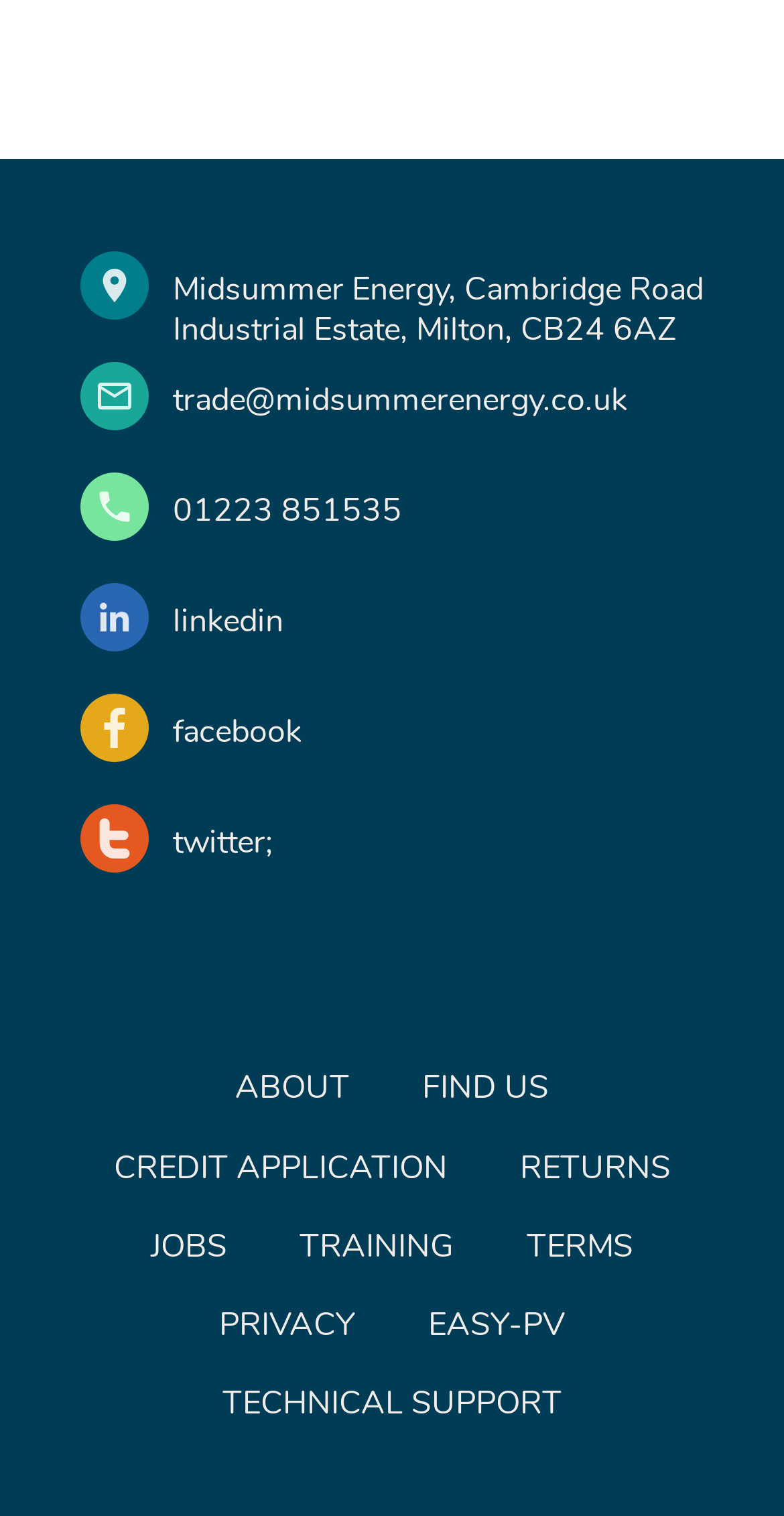Determine the bounding box coordinates for the clickable element required to fulfill the instruction: "view Midsummer Energy's LinkedIn profile". Provide the coordinates as four float numbers between 0 and 1, i.e., [left, top, right, bottom].

[0.221, 0.396, 0.362, 0.425]